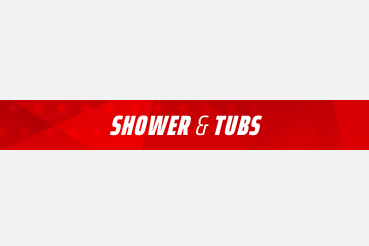Refer to the image and answer the question with as much detail as possible: What type of font is used for the lettering?

The caption describes the lettering as being prominently displayed in a modern, sans-serif font, which suggests that the font style is clean, simple, and lacks serif features.